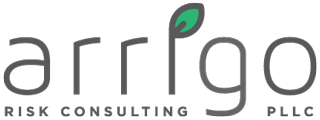What is the focus of the firm?
Please look at the screenshot and answer using one word or phrase.

Risk management